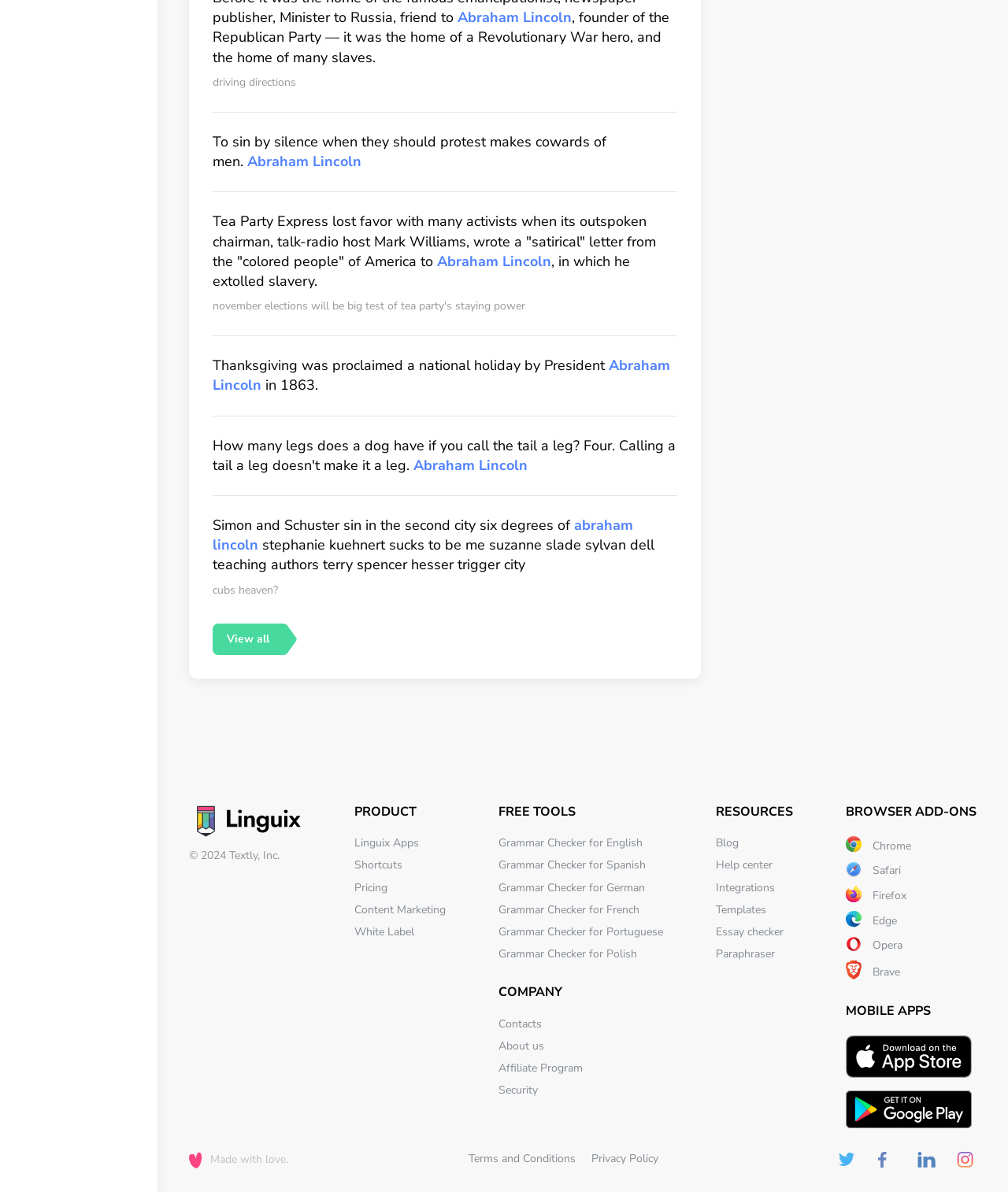Give a one-word or one-phrase response to the question: 
What is the company name mentioned at the bottom?

Textly, Inc.